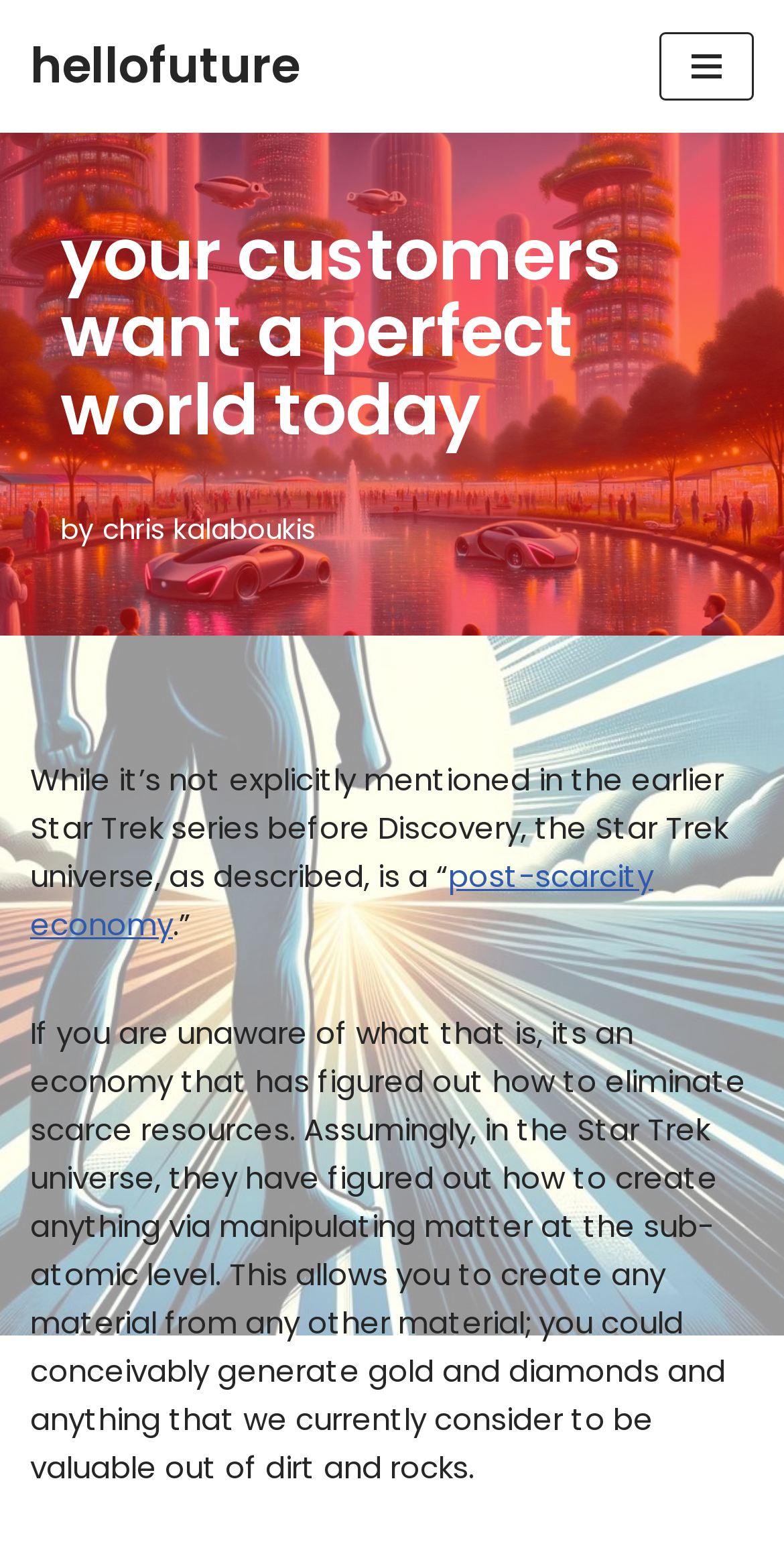From the element description: "Navigation Menu", extract the bounding box coordinates of the UI element. The coordinates should be expressed as four float numbers between 0 and 1, in the order [left, top, right, bottom].

[0.841, 0.021, 0.962, 0.065]